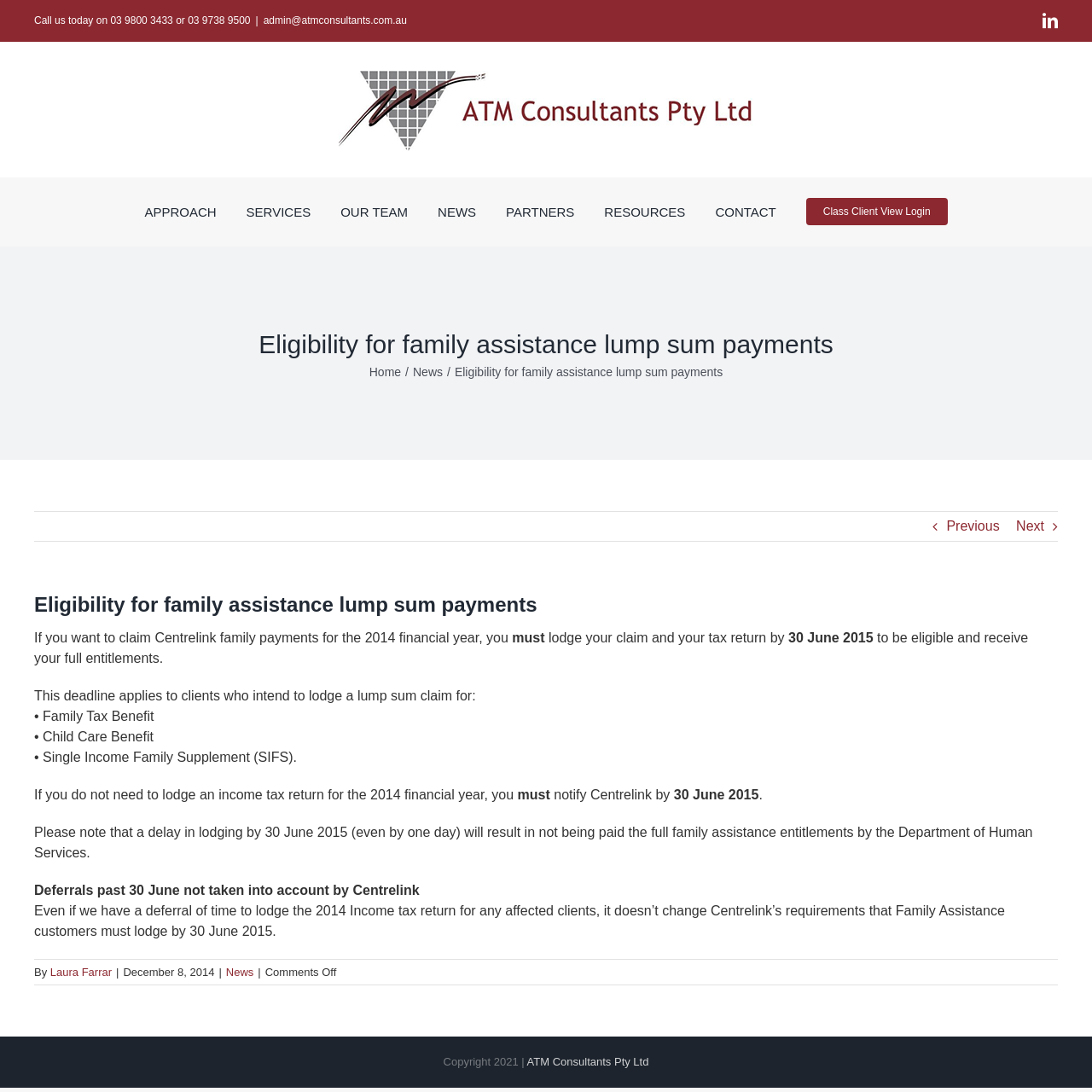Please indicate the bounding box coordinates of the element's region to be clicked to achieve the instruction: "Navigate to the previous page". Provide the coordinates as four float numbers between 0 and 1, i.e., [left, top, right, bottom].

[0.867, 0.469, 0.915, 0.495]